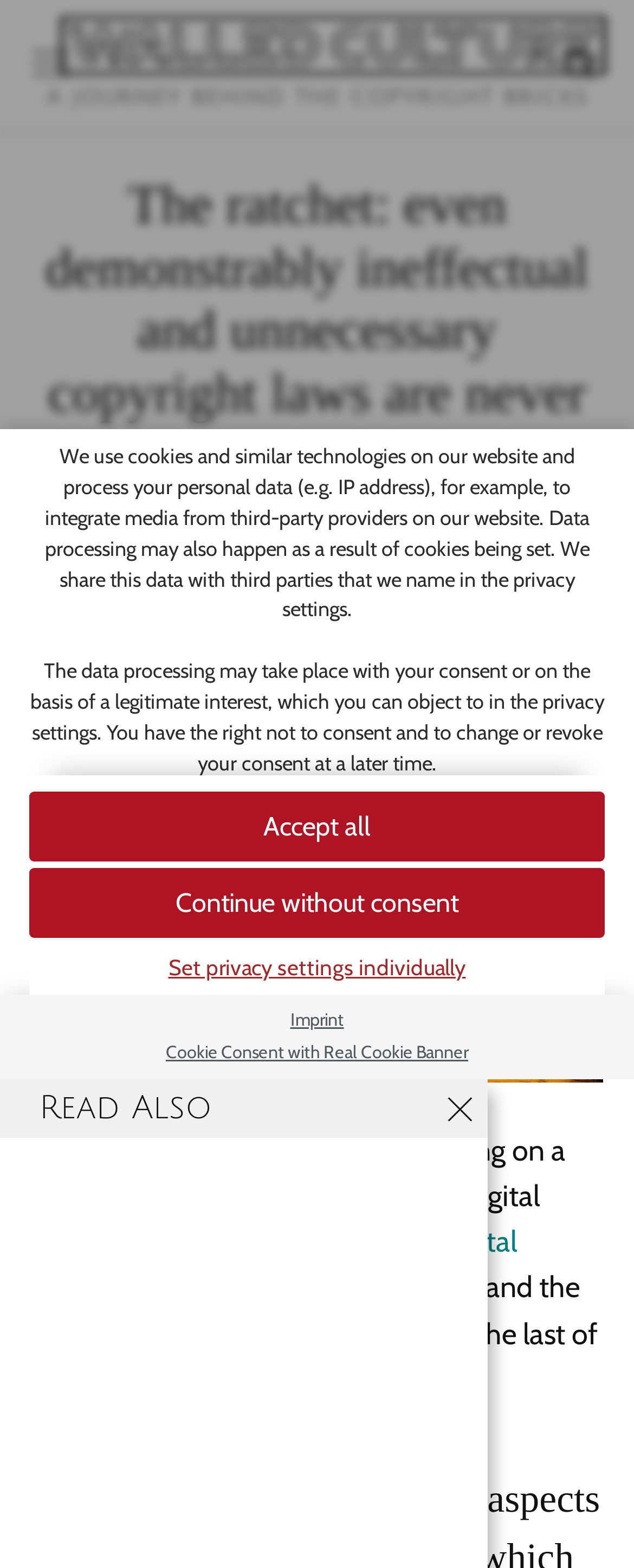Please find the bounding box coordinates (top-left x, top-left y, bottom-right x, bottom-right y) in the screenshot for the UI element described as follows: Set privacy settings individually

[0.046, 0.602, 0.954, 0.626]